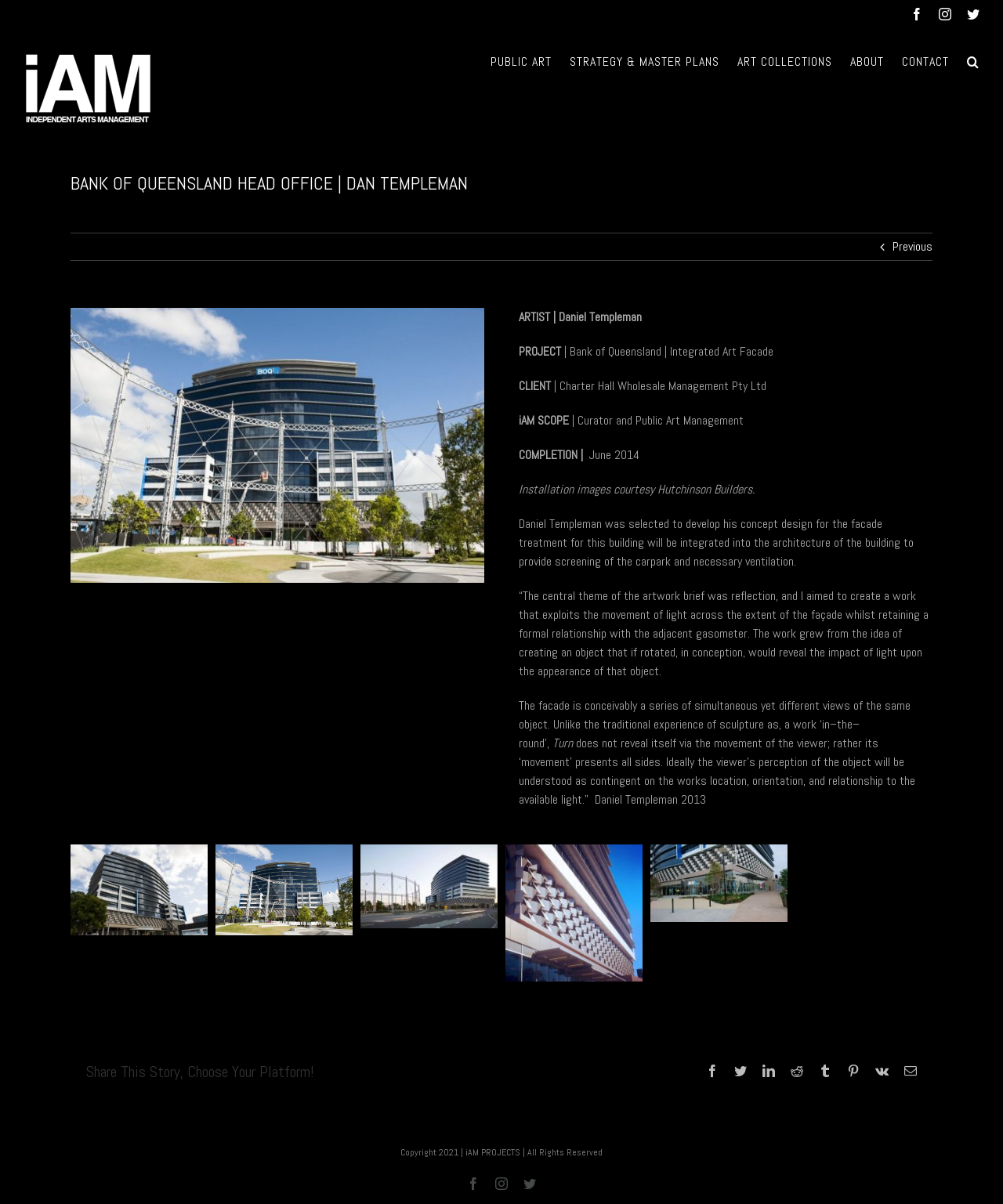Generate a thorough caption detailing the webpage content.

This webpage is about a public art project, specifically the Bank of Queensland Head Office by artist Daniel Templeman. At the top of the page, there are social media links to Facebook, Instagram, and Twitter, as well as a logo for Public Art Consultants. Below the logo, there is a navigation menu with links to different sections of the website, including "Public Art", "Strategy & Master Plans", "Art Collections", "About", and "Contact".

The main content of the page is an article about the Bank of Queensland Head Office project. The article includes an image of the project, as well as several paragraphs of text describing the project, including the artist's statement and details about the project's completion. There are also several links to images of the project, labeled as "Dan Templeman_BOQ Facade1", "Dan Templeman_BOQ Facade2", and so on.

At the bottom of the page, there is a section with social media links again, as well as a "Share This Story, Choose Your Platform!" heading with links to various social media platforms. Below this, there is a copyright notice and a few more social media links.

Throughout the page, there are several images, including the project image, the logo, and the social media icons. The layout is clean and easy to navigate, with clear headings and concise text.